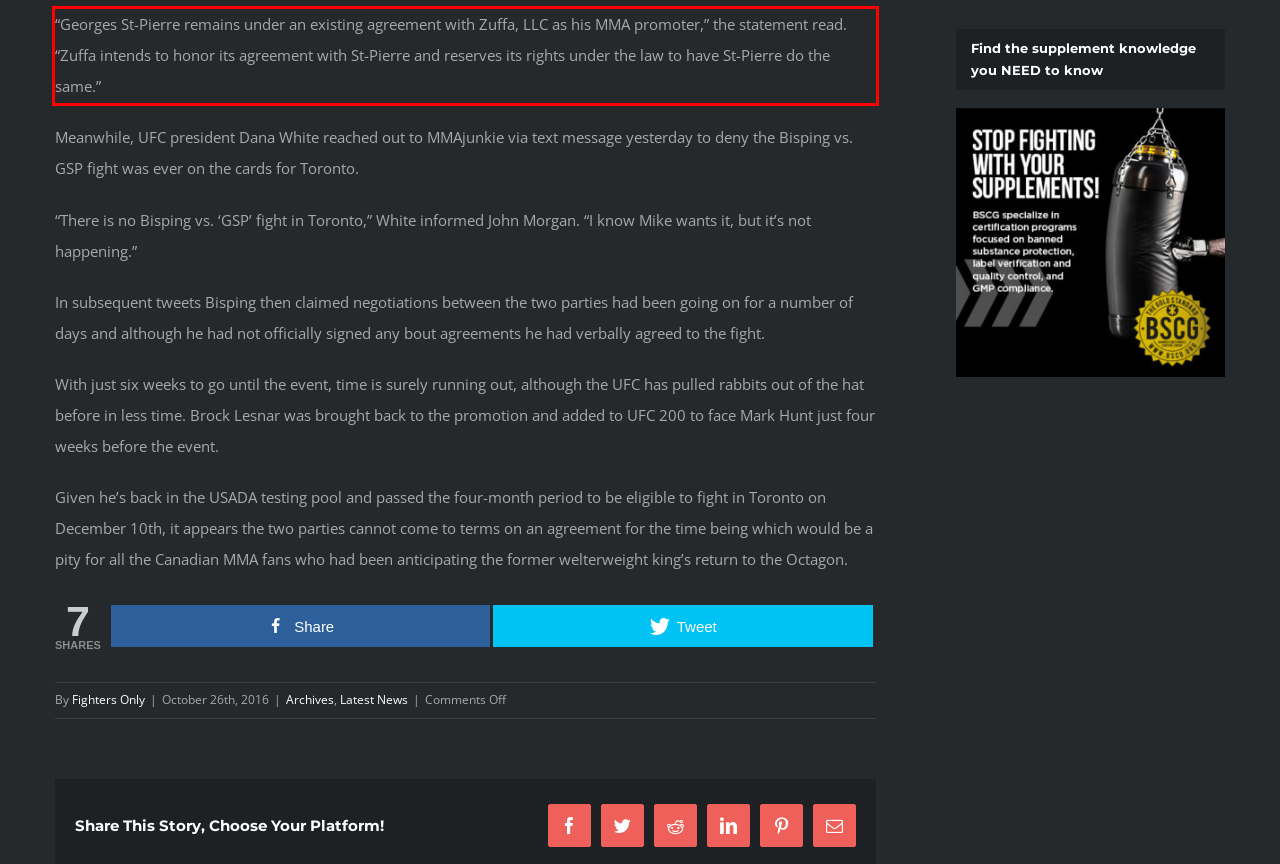Identify and transcribe the text content enclosed by the red bounding box in the given screenshot.

“Georges St-Pierre remains under an existing agreement with Zuffa, LLC as his MMA promoter,” the statement read. “Zuffa intends to honor its agreement with St-Pierre and reserves its rights under the law to have St-Pierre do the same.”